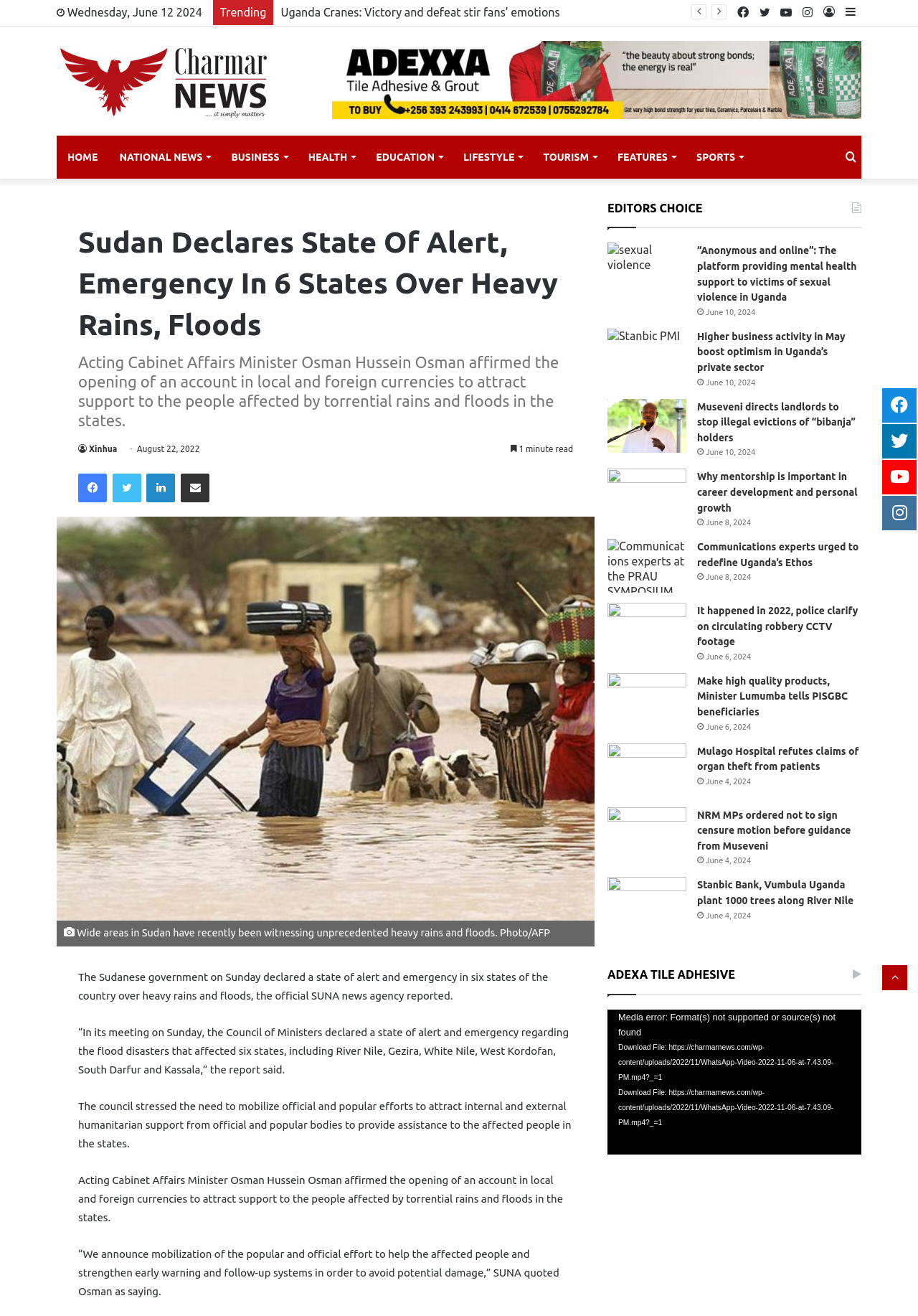From the webpage screenshot, predict the bounding box of the UI element that matches this description: "Log In".

[0.891, 0.0, 0.915, 0.019]